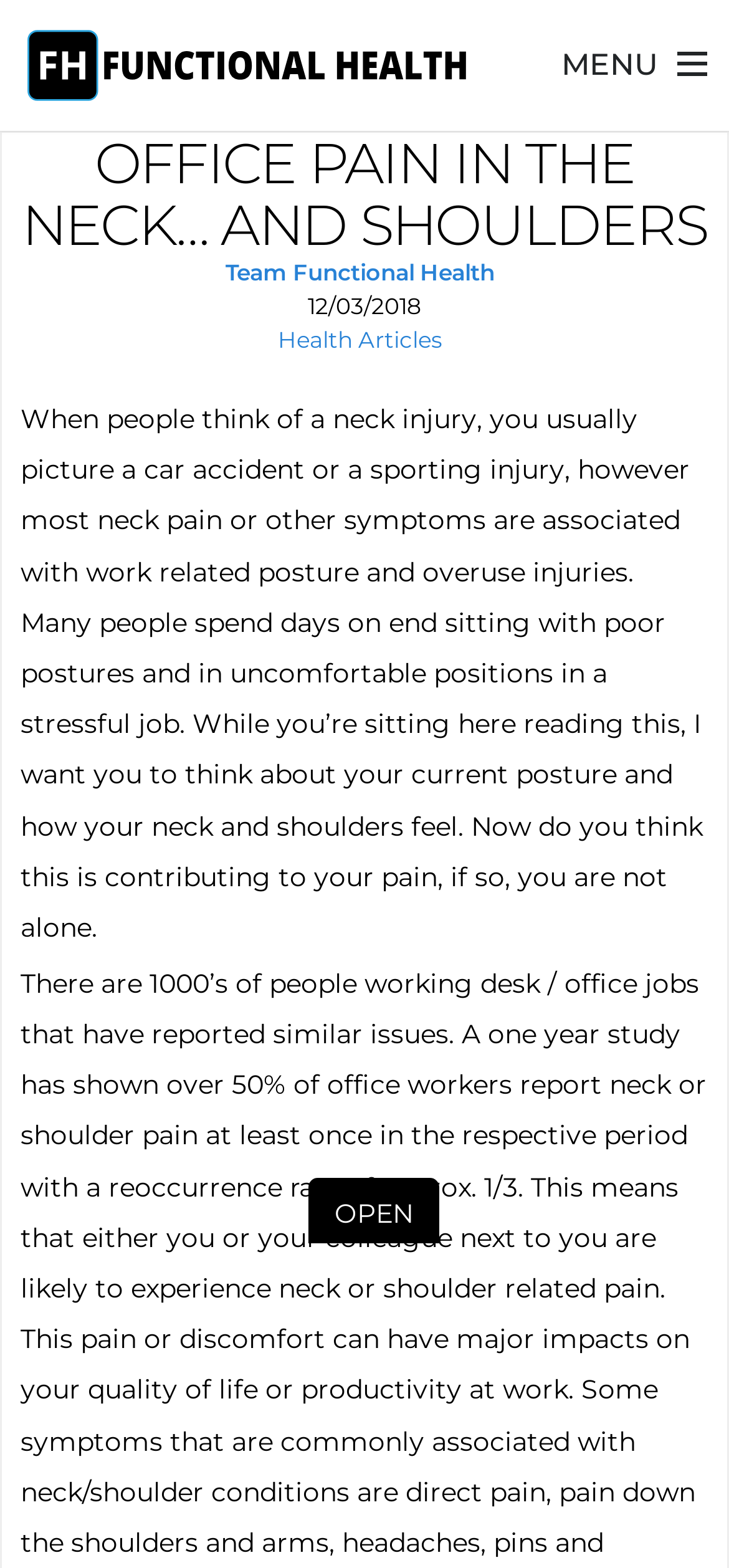Give a one-word or one-phrase response to the question:
What is the name of the physiotherapy clinic?

Functional Health